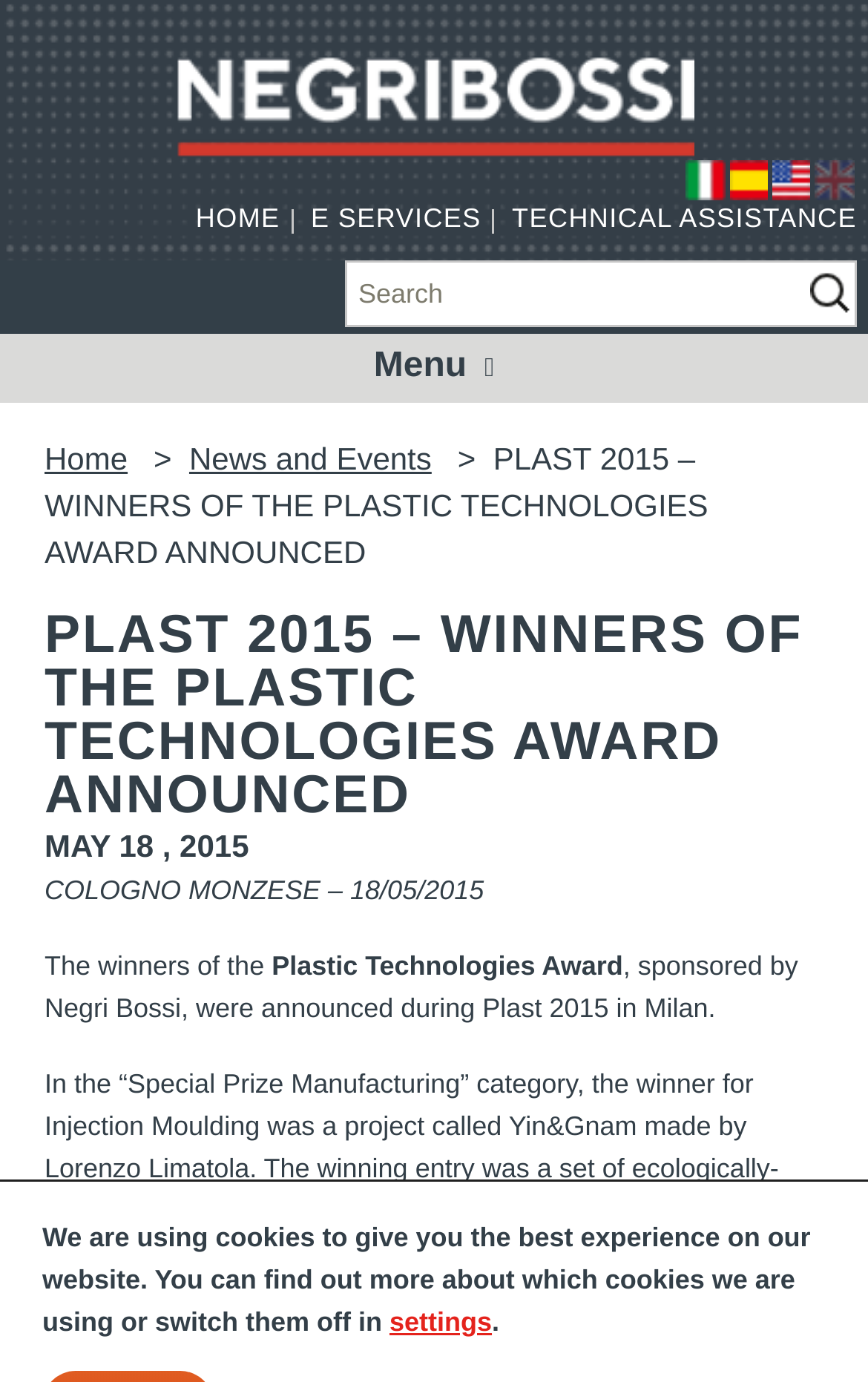Can you find the bounding box coordinates for the UI element given this description: "name="s" placeholder="Search" title="Search""? Provide the coordinates as four float numbers between 0 and 1: [left, top, right, bottom].

[0.397, 0.188, 0.987, 0.237]